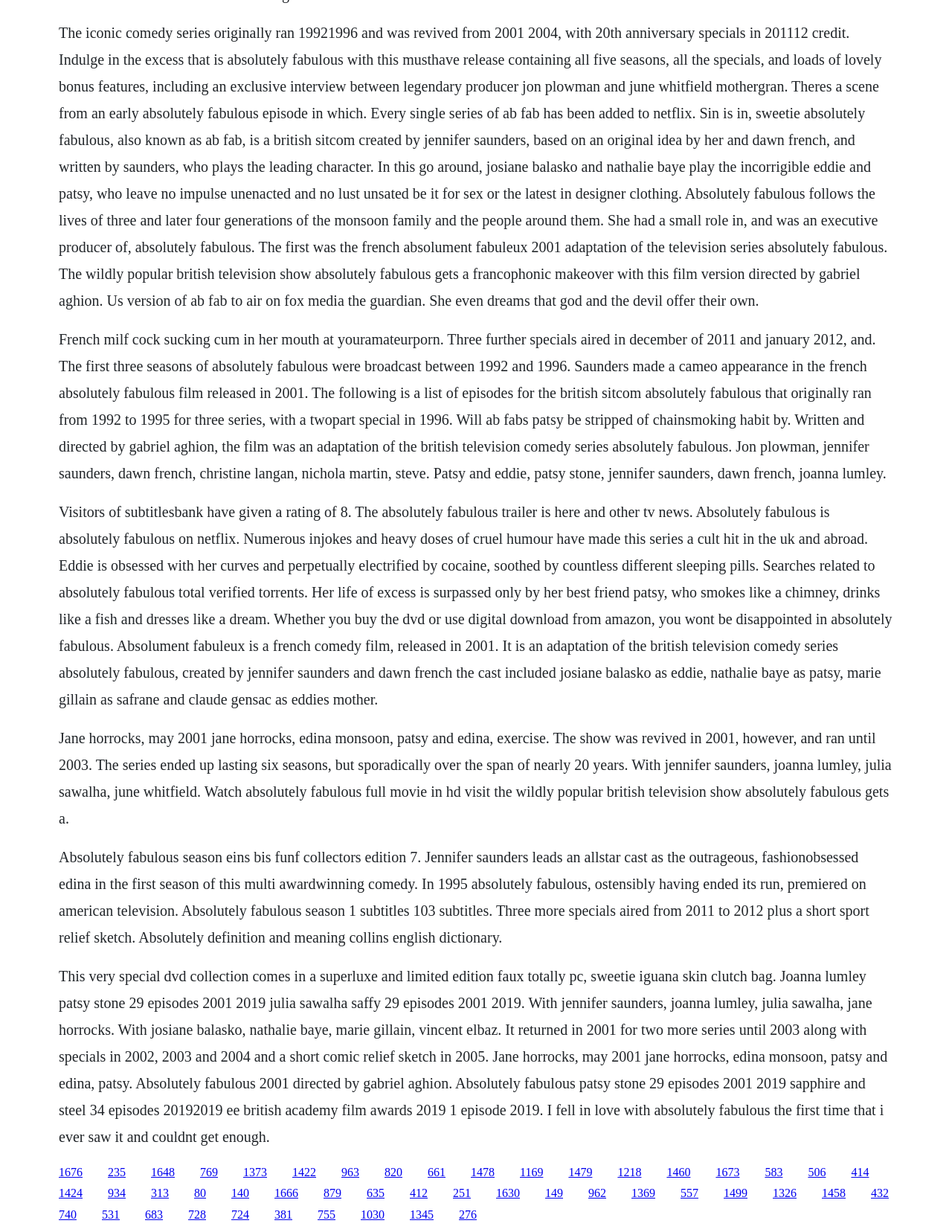Who plays the leading character in the TV show?
Answer the question with as much detail as you can, using the image as a reference.

According to the text, Jennifer Saunders not only created the TV show but also plays the leading character, Edina Monsoon.